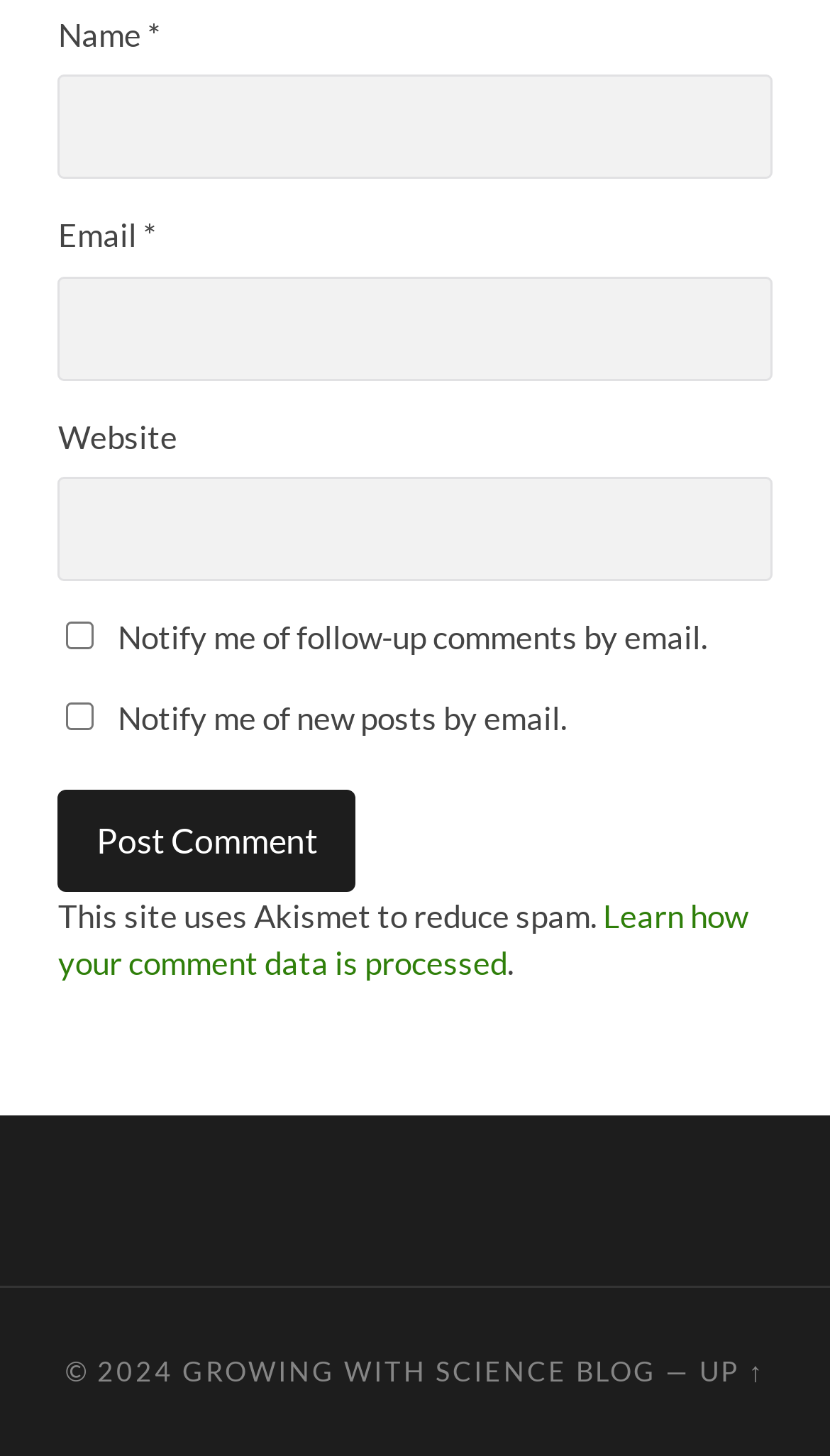Based on the description "name="submit" value="Post Comment"", find the bounding box of the specified UI element.

[0.07, 0.542, 0.429, 0.612]